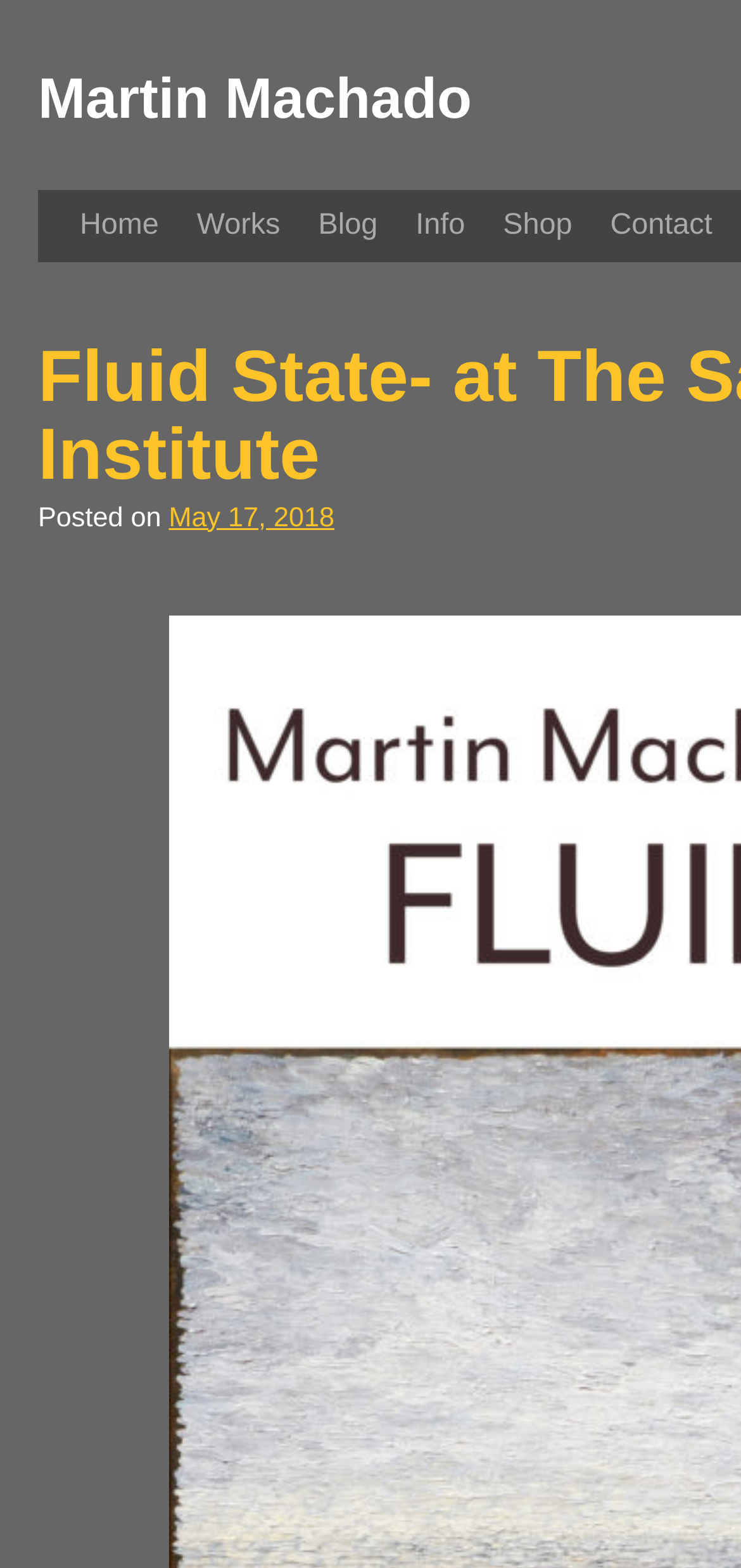How many characters are in the text 'Posted on'?
Use the image to give a comprehensive and detailed response to the question.

I counted the individual characters in the text 'Posted on', which are P-O-S-T-E-D-O-N. There are 8 characters in total.